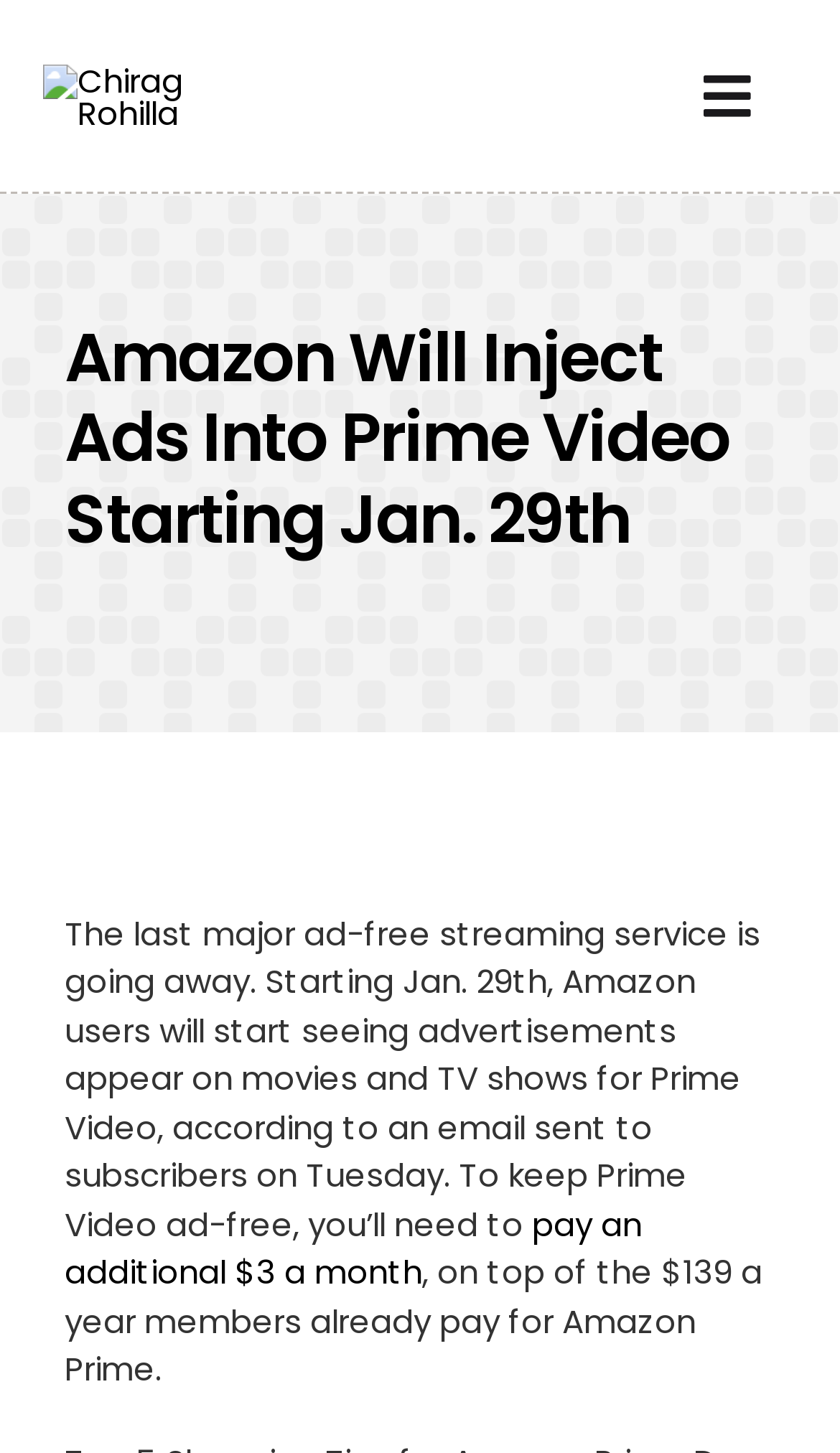Give a concise answer using one word or a phrase to the following question:
What is the current annual cost of Amazon Prime?

$139